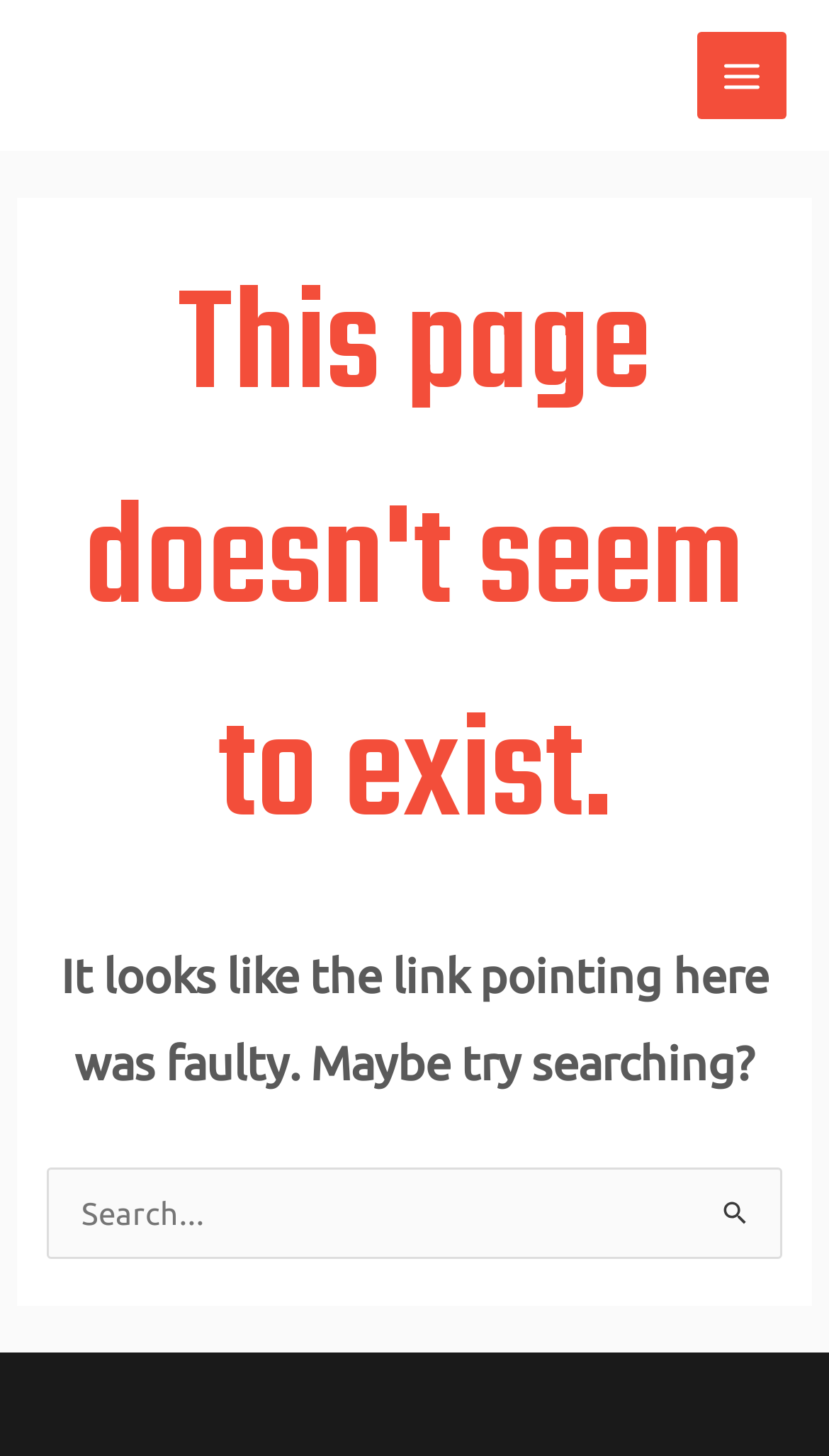What is the main error message on this page?
Based on the image, answer the question with a single word or brief phrase.

This page doesn't seem to exist.